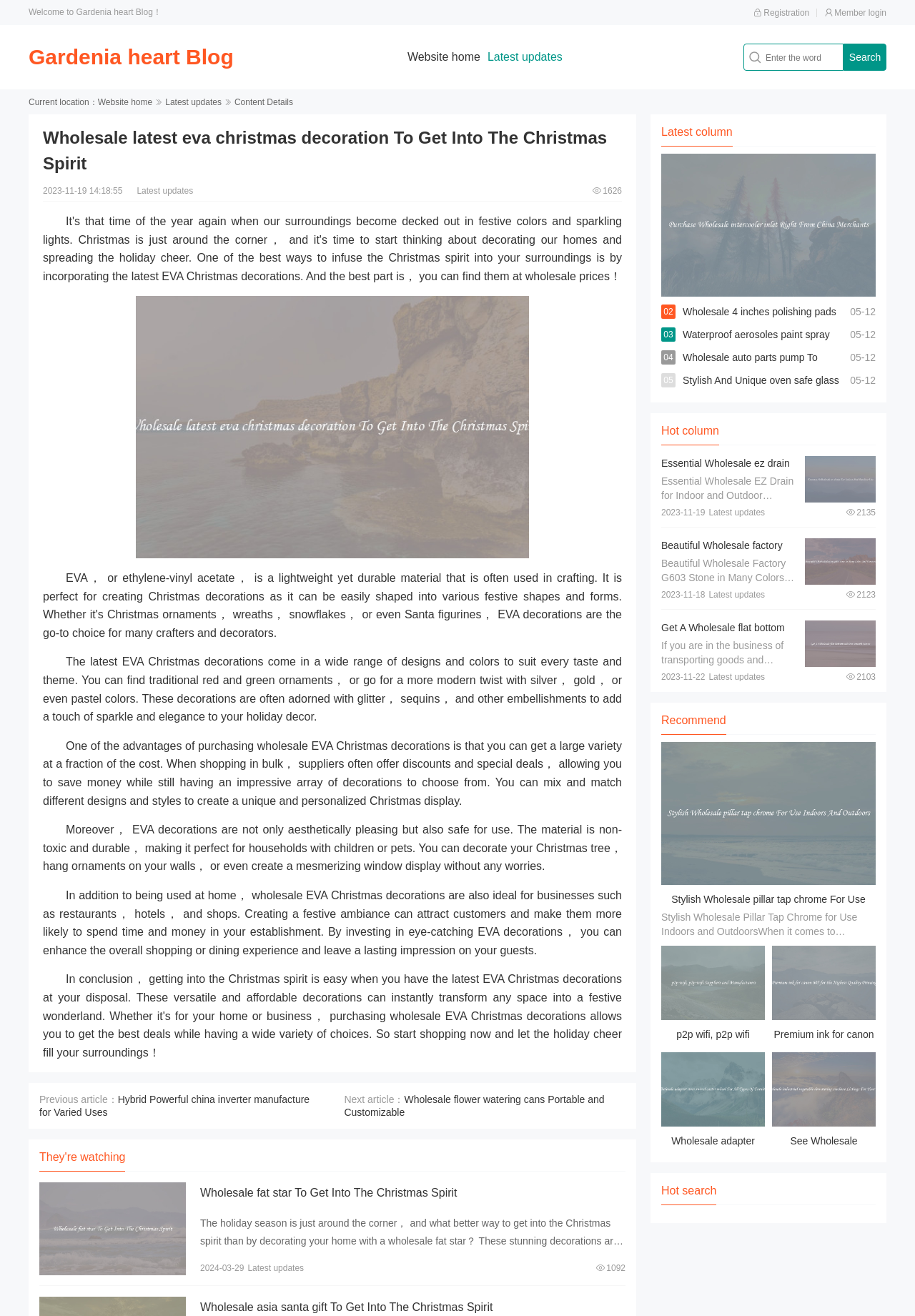Determine the bounding box coordinates of the clickable element necessary to fulfill the instruction: "Read the latest updates". Provide the coordinates as four float numbers within the 0 to 1 range, i.e., [left, top, right, bottom].

[0.533, 0.039, 0.615, 0.048]